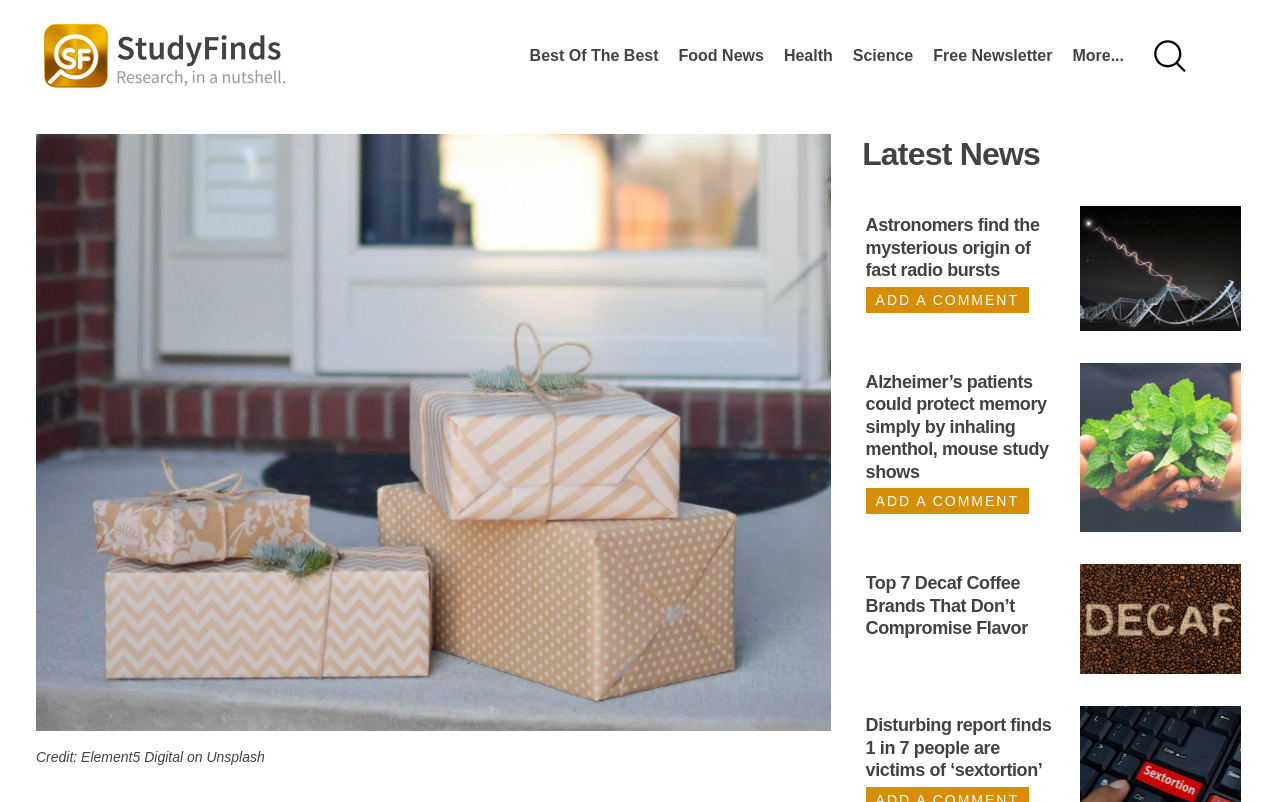Pinpoint the bounding box coordinates for the area that should be clicked to perform the following instruction: "View 'Top 7 Decaf Coffee Brands That Don’t Compromise Flavor'".

[0.676, 0.714, 0.803, 0.796]